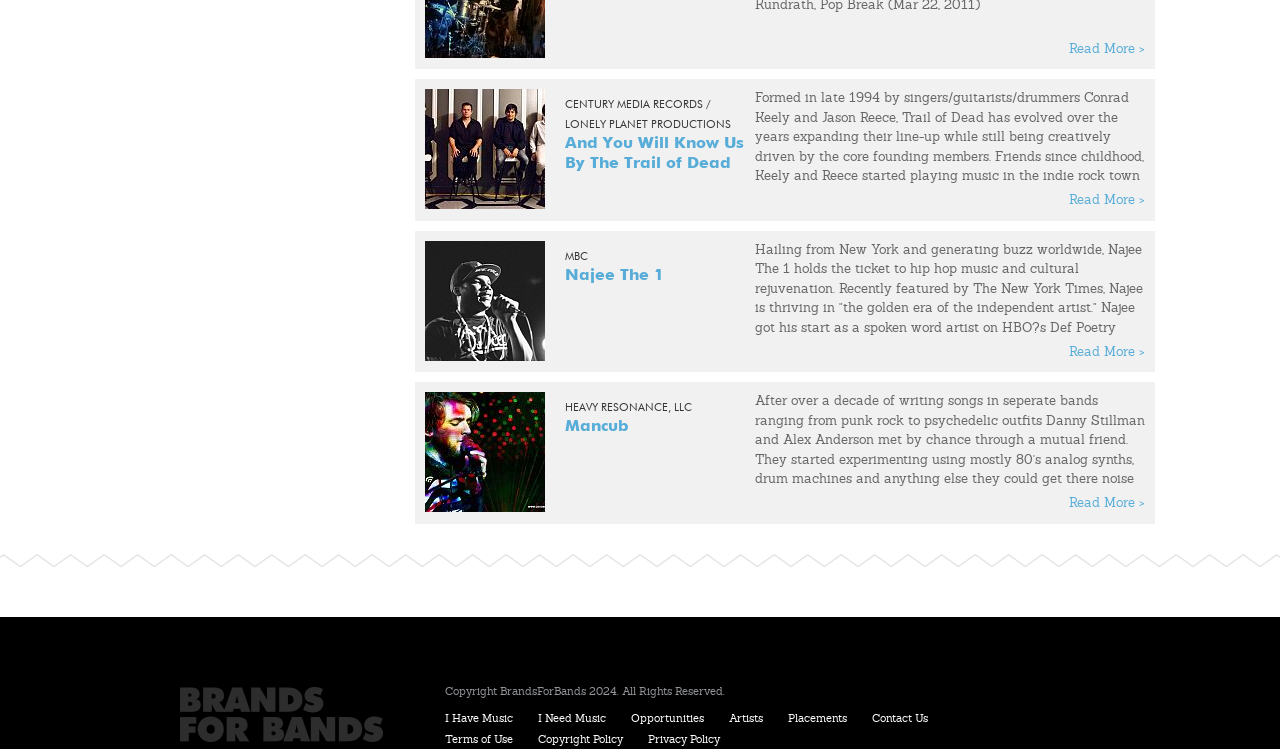Highlight the bounding box coordinates of the element that should be clicked to carry out the following instruction: "Visit And You Will Know Us By The Trail of Dead's page". The coordinates must be given as four float numbers ranging from 0 to 1, i.e., [left, top, right, bottom].

[0.441, 0.182, 0.581, 0.23]